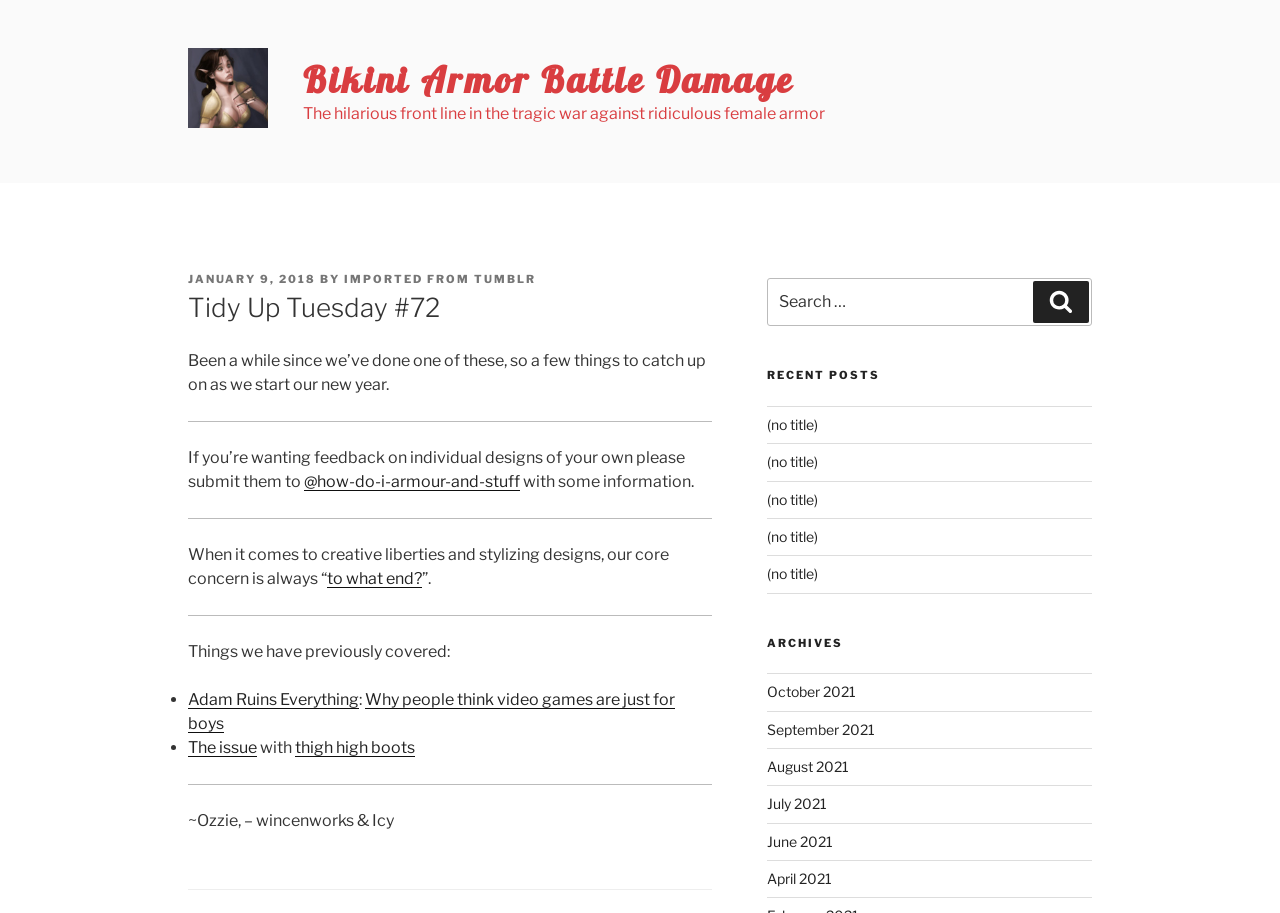Bounding box coordinates should be in the format (top-left x, top-left y, bottom-right x, bottom-right y) and all values should be floating point numbers between 0 and 1. Determine the bounding box coordinate for the UI element described as: April 2021

[0.599, 0.953, 0.65, 0.972]